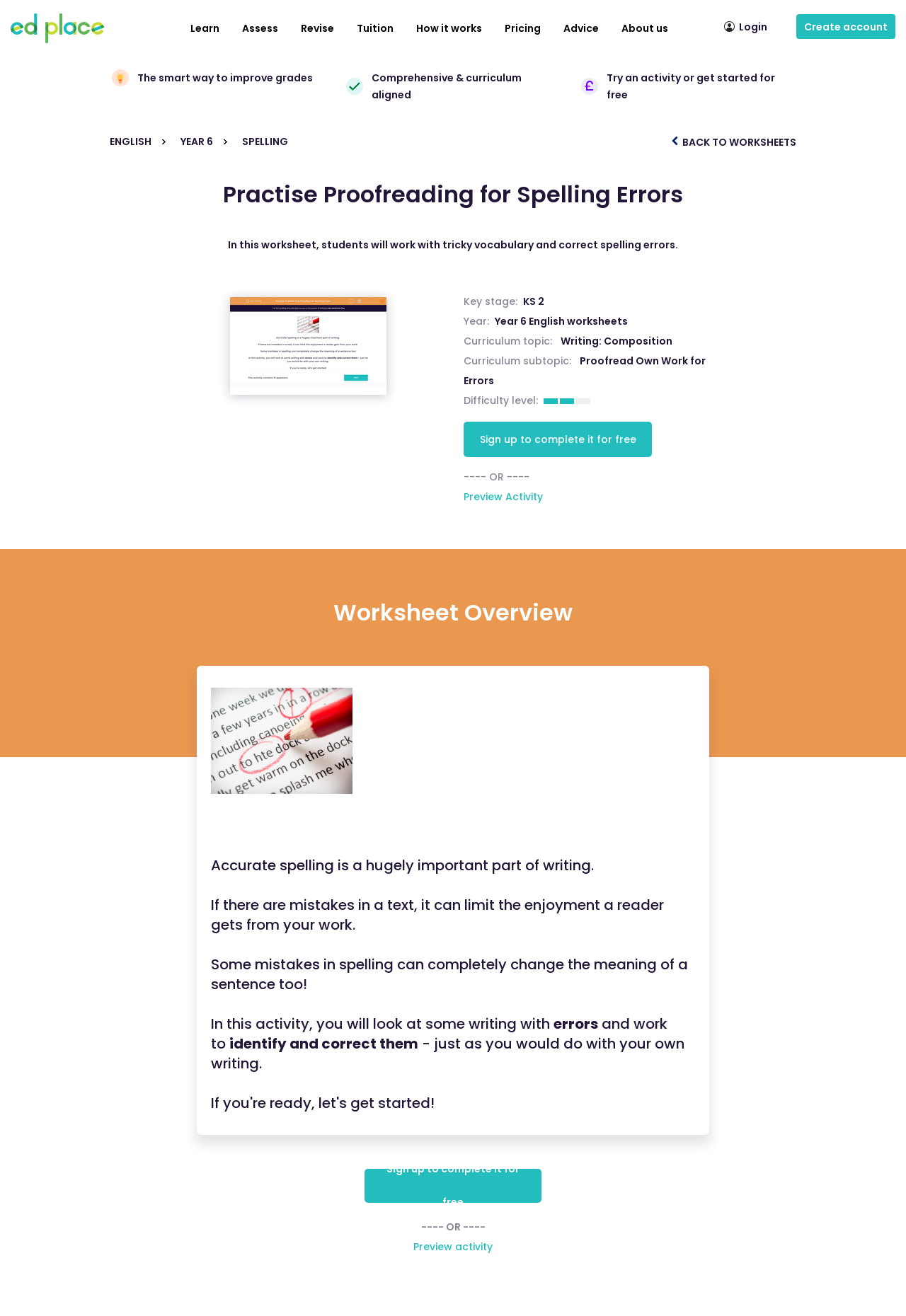Write a detailed summary of the webpage.

This webpage is a worksheet for practicing proofreading for spelling errors, specifically designed for Year 6 English students. At the top, there is a logo and a navigation menu with links to various sections, including "Learn", "Assess", "Revise", "Tuition", "How it works", "Pricing", "Advice", "About us", and "Login" or "Create account".

Below the navigation menu, there are three headings that introduce the worksheet. The first heading reads "The smart way to improve grades", the second heading says "Comprehensive & curriculum aligned", and the third heading invites users to "Try an activity or get started for free".

On the left side, there are links to specific subjects, including "ENGLISH", "YEAR 6", and "SPELLING". There is also a "BACK TO WORKSHEETS" link with a left-icon image.

The main content of the worksheet is divided into sections. The first section has a heading "Practise Proofreading for Spelling Errors" and a brief description of the worksheet, which is to work with tricky vocabulary and correct spelling errors. Below this, there is an image of the worksheet.

The next section provides details about the worksheet, including the key stage (KS 2), year (Year 6), curriculum topic (Writing: Composition), and curriculum subtopic (Proofread Own Work for Errors). There is also information about the difficulty level and an option to sign up to complete the worksheet for free or preview the activity.

The "Worksheet Overview" section has an image related to proofreading and a brief introduction to the importance of accurate spelling in writing. The text explains that mistakes in spelling can limit the enjoyment of reading and even change the meaning of a sentence. The activity is designed to help students identify and correct spelling errors in a given text.

At the bottom of the page, there are two options: "Sign up to complete it for free" or "Preview activity".